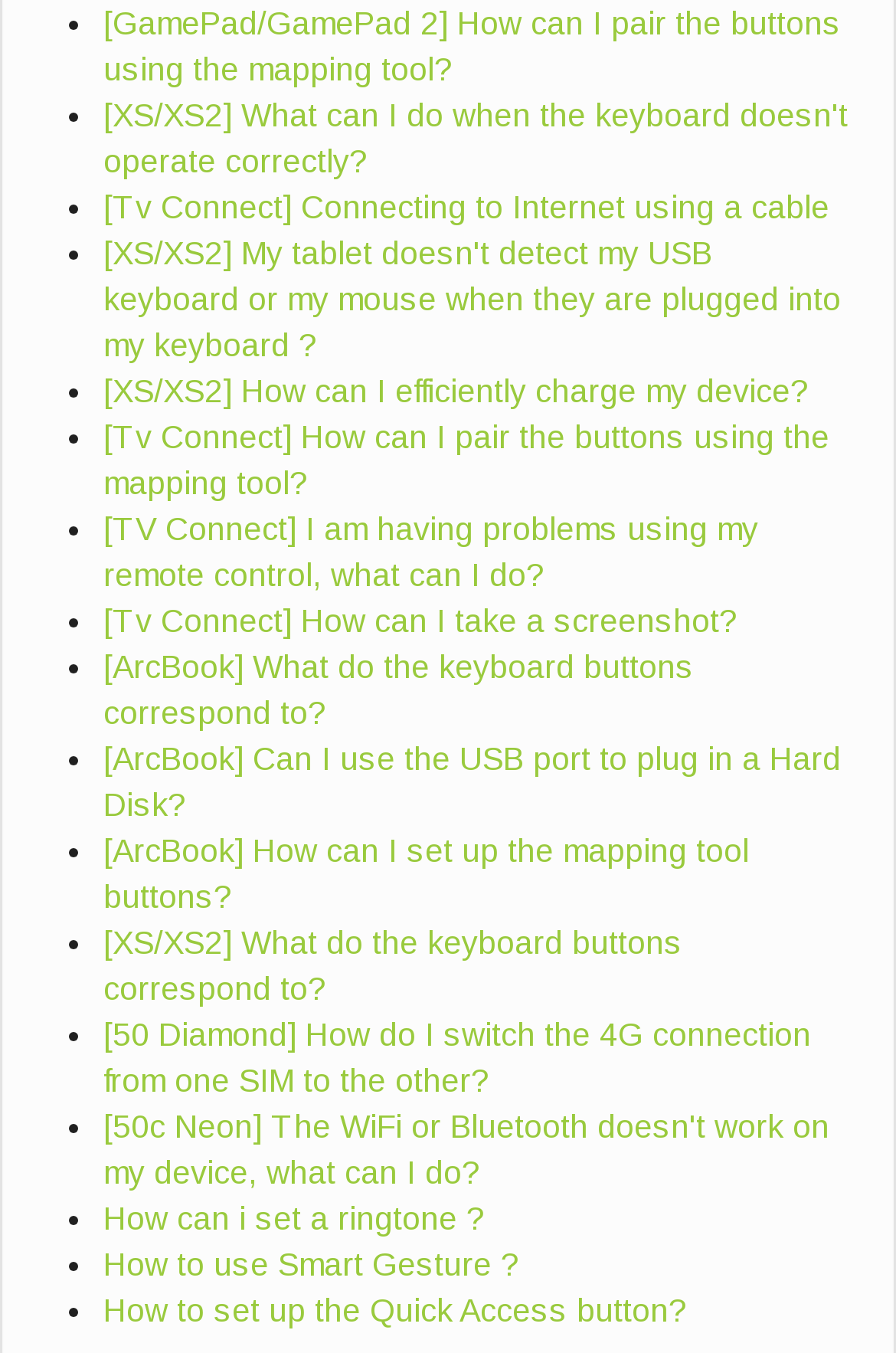What devices are supported by this website?
Please provide a detailed and thorough answer to the question.

By analyzing the links on the webpage, I found that the website provides support for various devices, including GamePad, XS, XS2, Tv Connect, ArcBook, 50 Diamond, and 50c Neon. These devices are mentioned in the links, indicating that the website offers troubleshooting guides or tutorials for each of them.